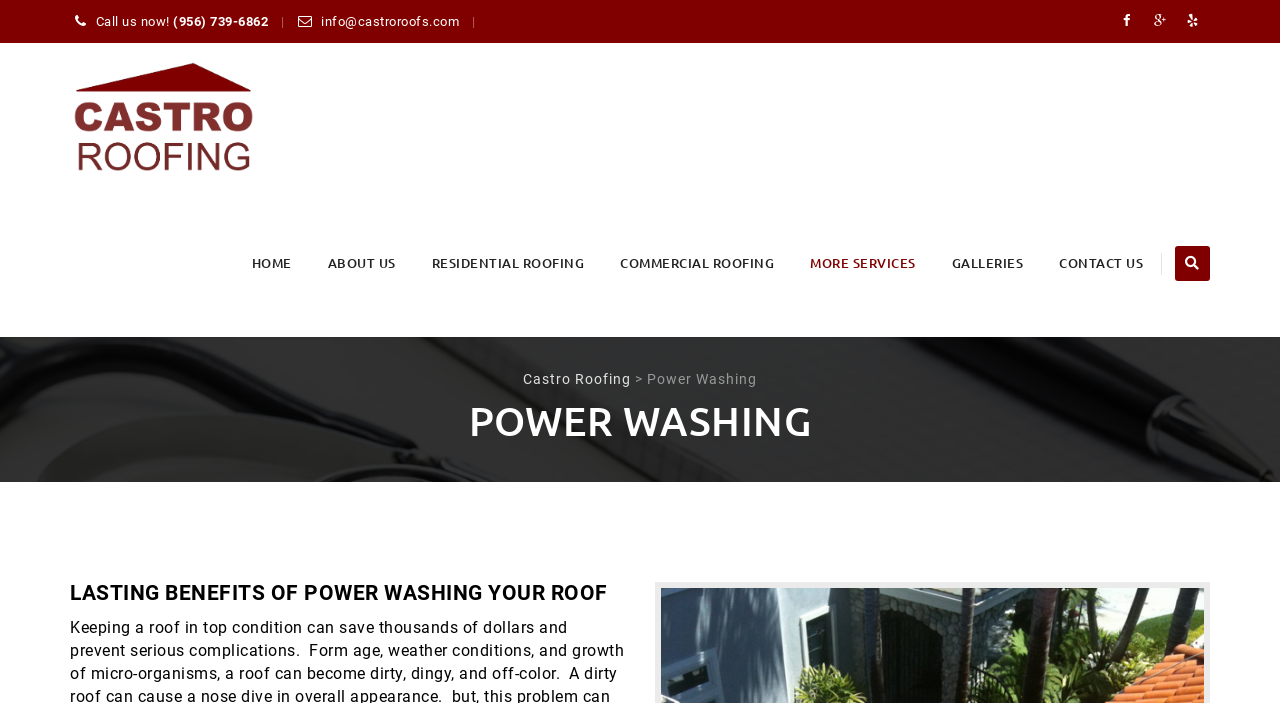Given the element description: "About Us", predict the bounding box coordinates of the UI element it refers to, using four float numbers between 0 and 1, i.e., [left, top, right, bottom].

[0.256, 0.27, 0.309, 0.479]